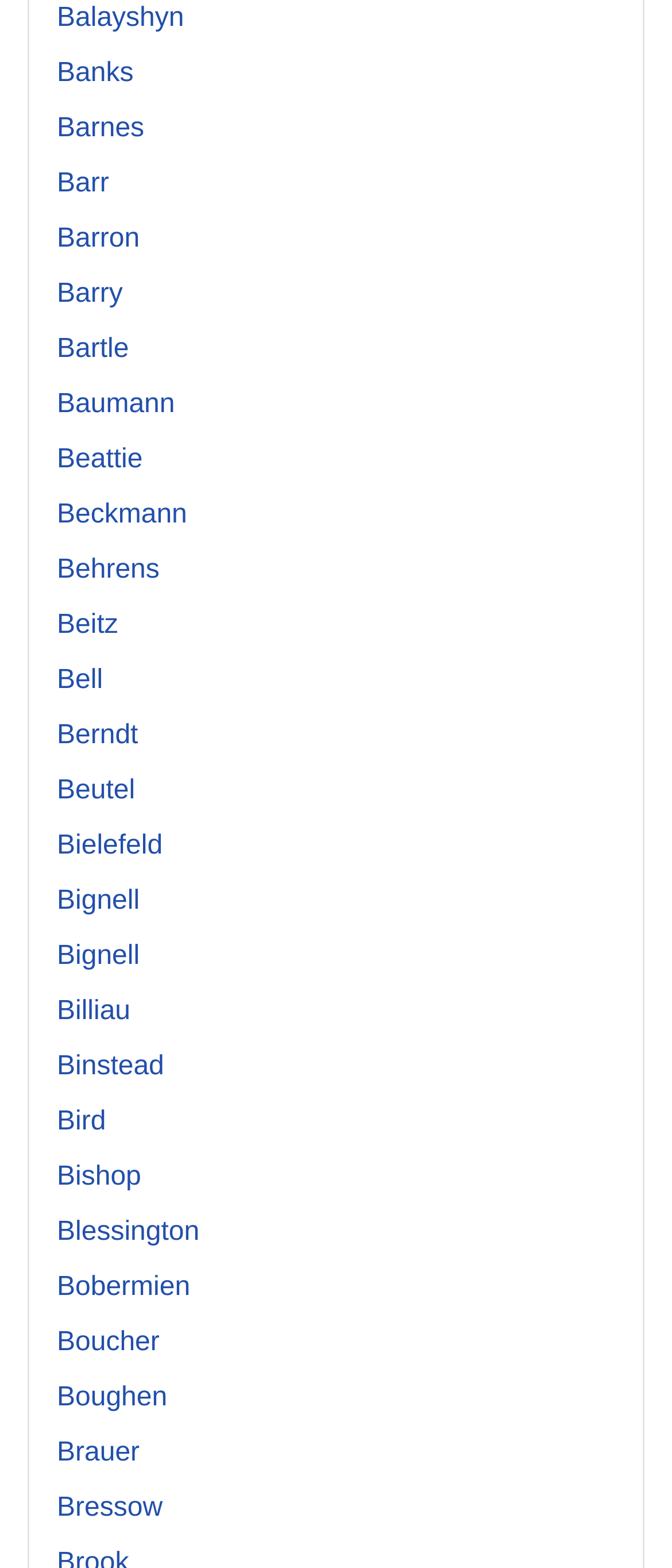What is the first link on this webpage?
Using the image as a reference, answer the question with a short word or phrase.

Balayshyn